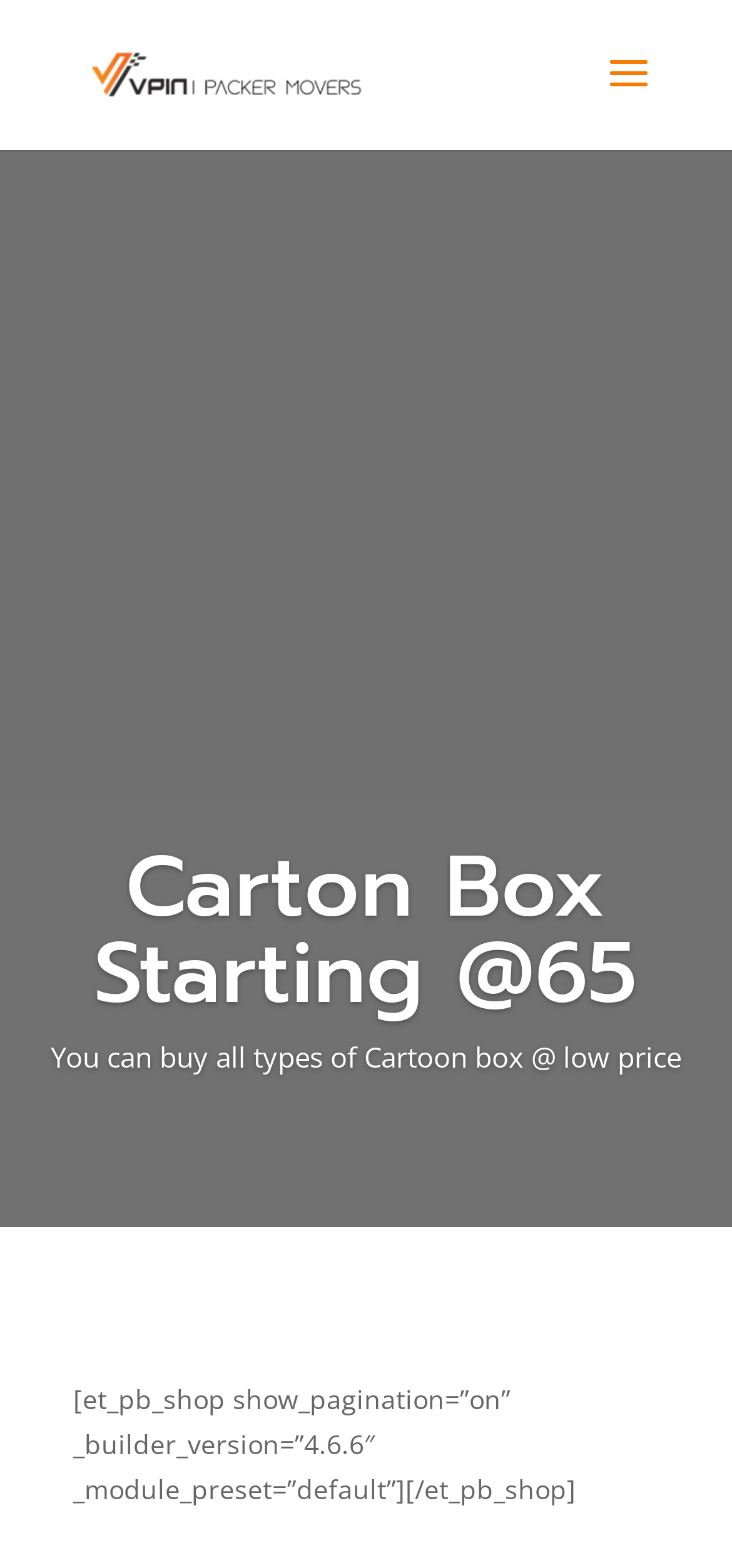Please give a concise answer to this question using a single word or phrase: 
What is the layout of the webpage?

Table layout